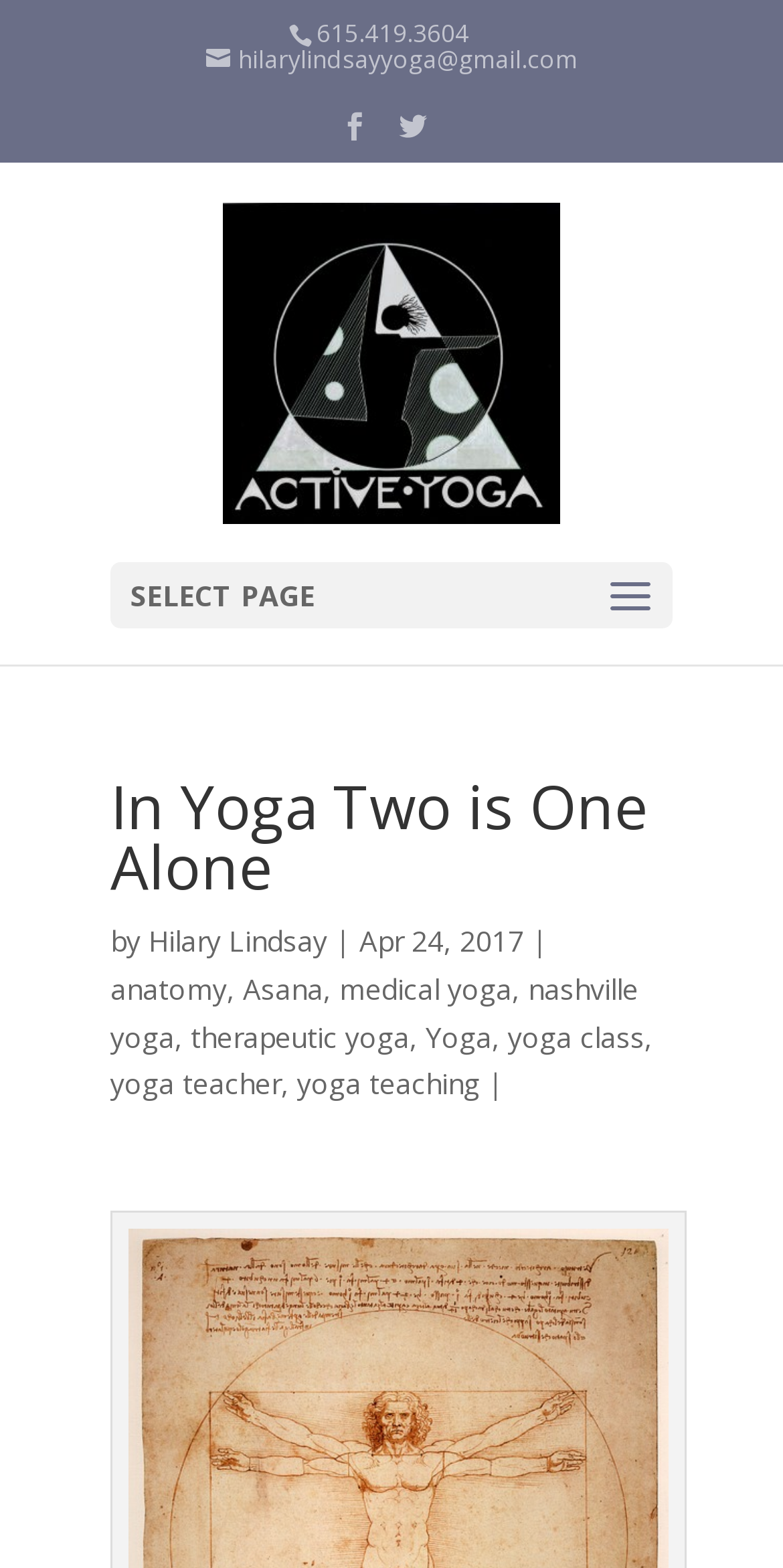What is the phone number on the webpage?
Answer the question with a single word or phrase by looking at the picture.

615.419.3604